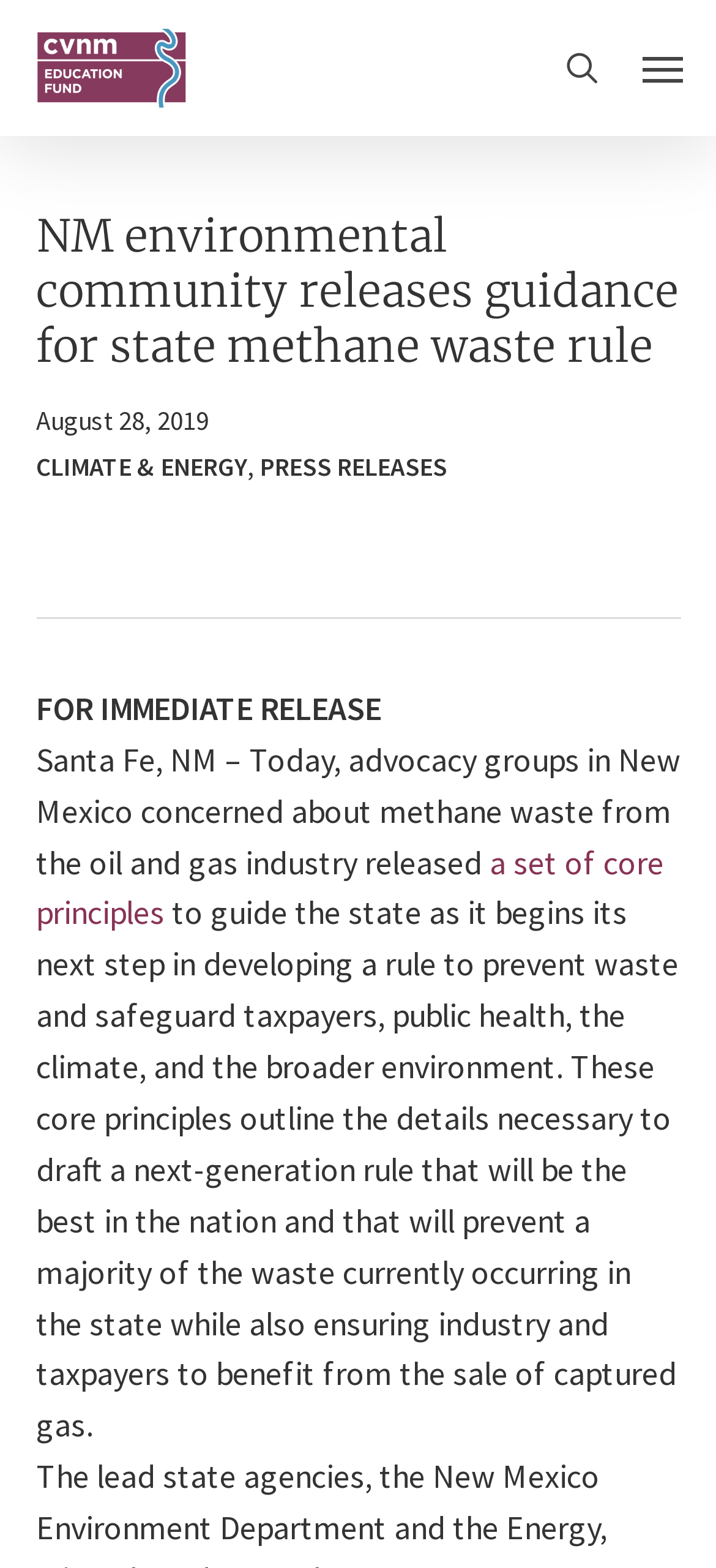What is the location mentioned in the press release?
Using the information from the image, provide a comprehensive answer to the question.

I found the location mentioned in the press release by reading the text which states 'Santa Fe, NM – Today, advocacy groups in New Mexico concerned about methane waste from the oil and gas industry released...'.